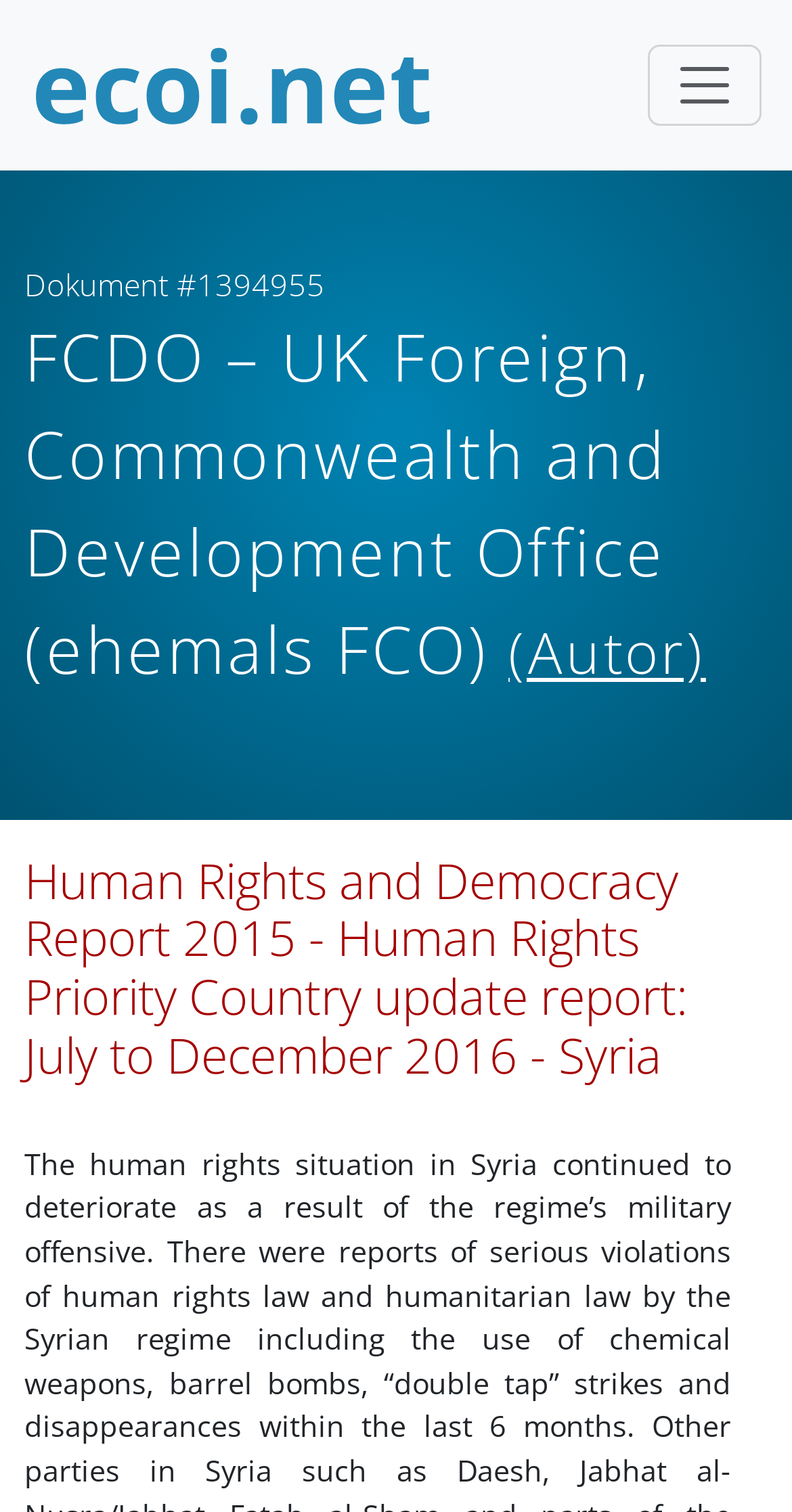What is the name of the organization?
Relying on the image, give a concise answer in one word or a brief phrase.

FCDO